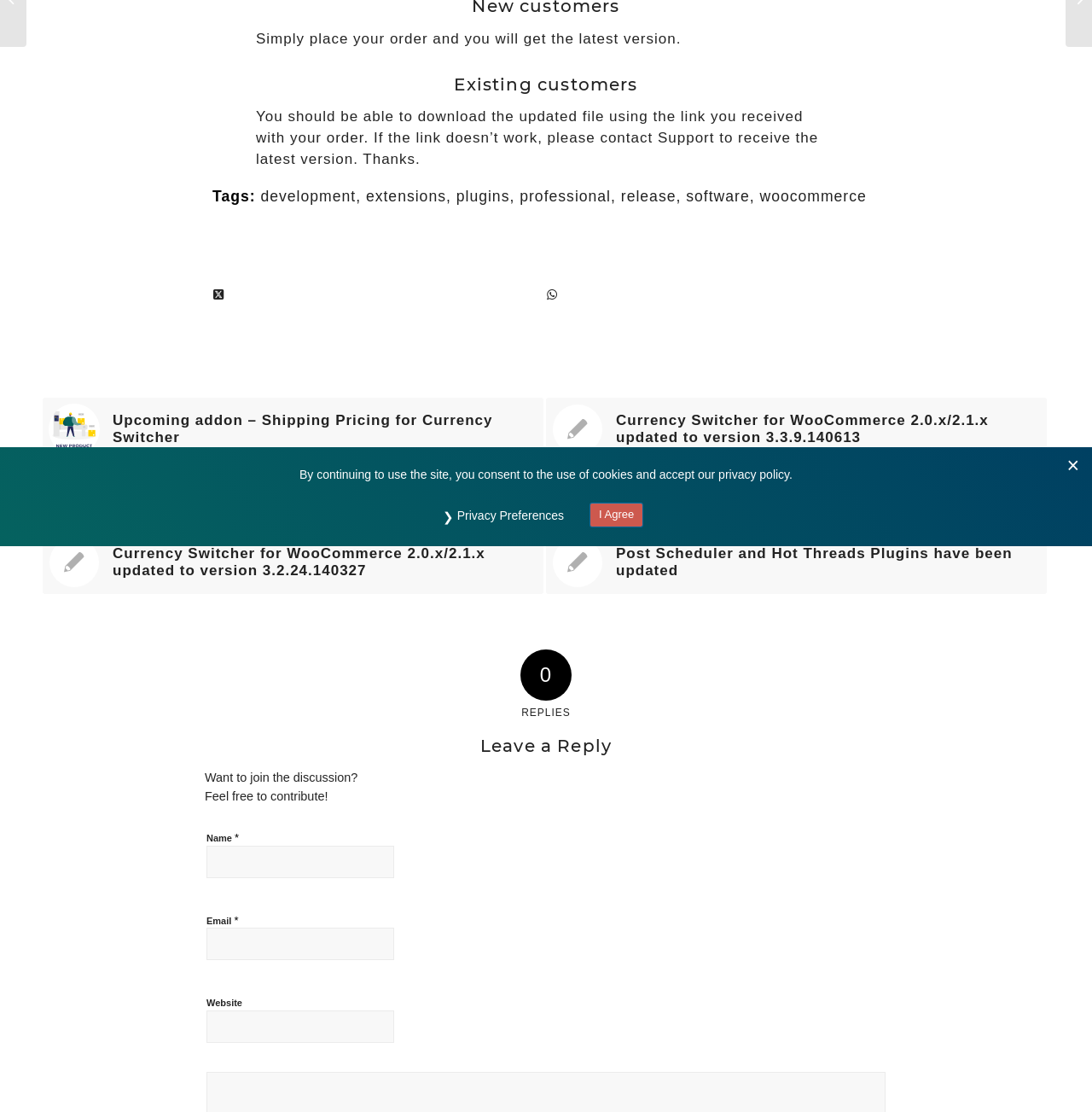Locate the UI element described as follows: "Privacy Preferences". Return the bounding box coordinates as four float numbers between 0 and 1 in the order [left, top, right, bottom].

[0.411, 0.452, 0.524, 0.476]